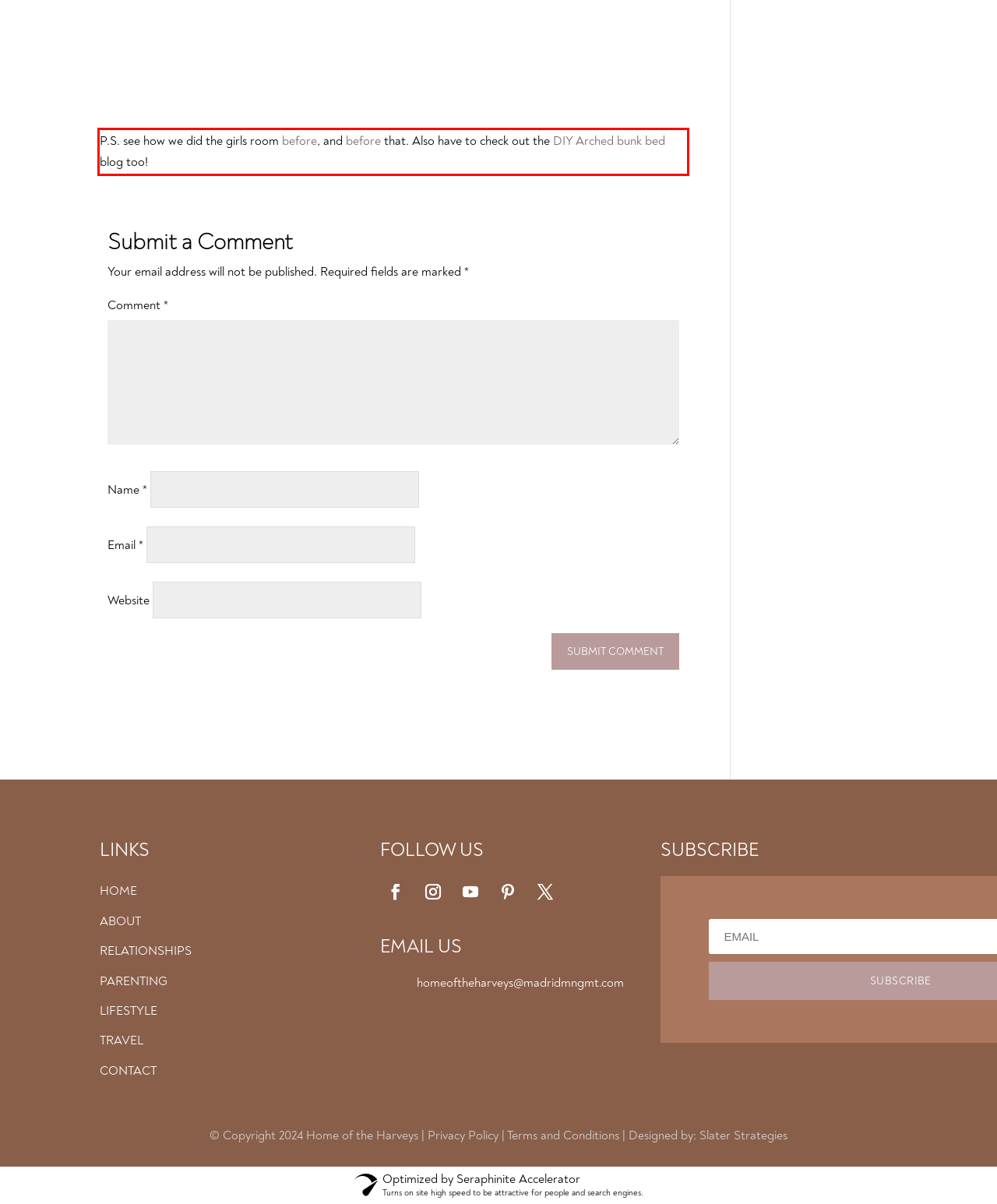Given a screenshot of a webpage containing a red rectangle bounding box, extract and provide the text content found within the red bounding box.

P.S. see how we did the girls room before, and before that. Also have to check out the DIY Arched bunk bed blog too!